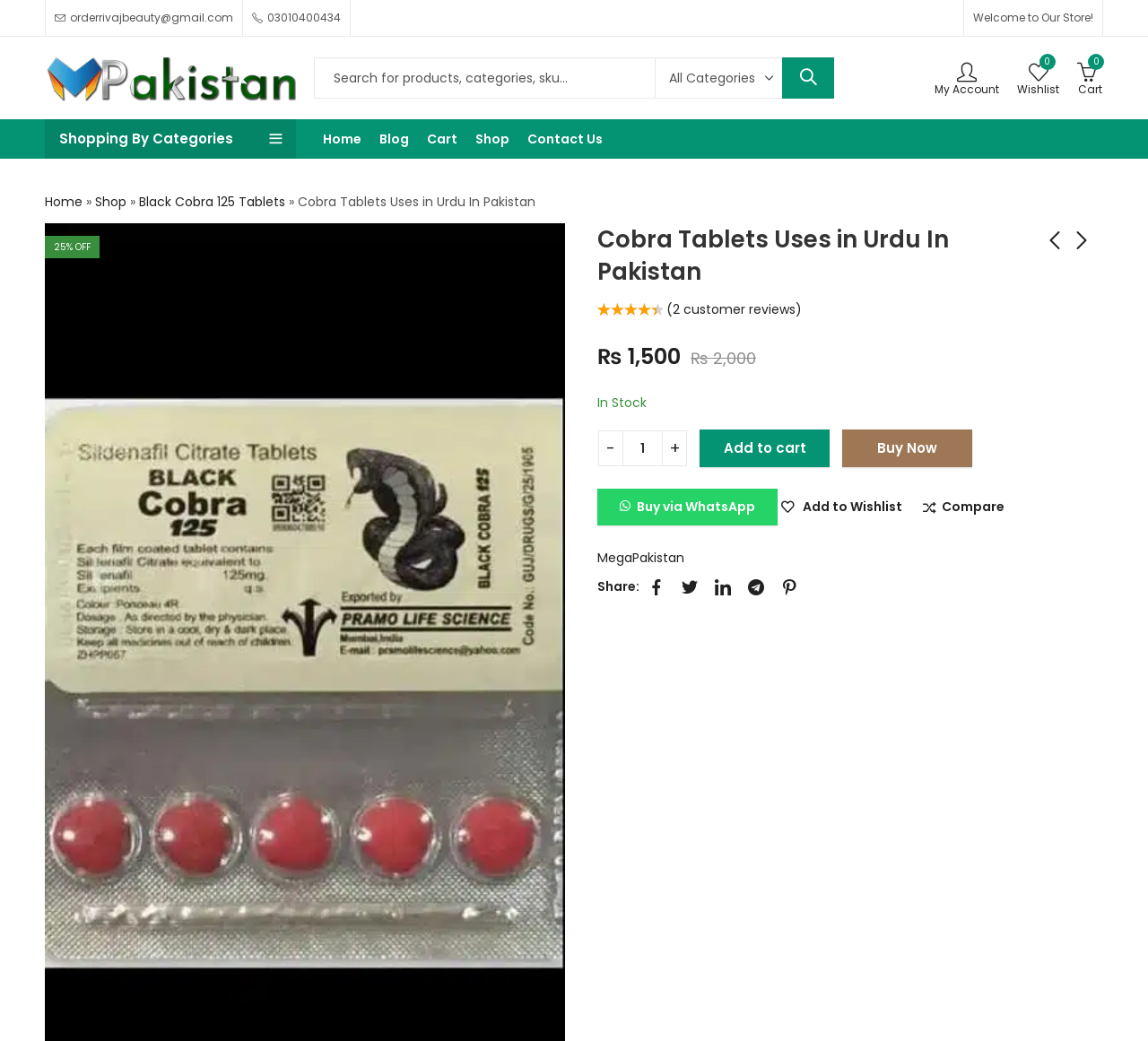Provide a single word or phrase to answer the given question: 
What is the rating of the product out of 5?

4.50